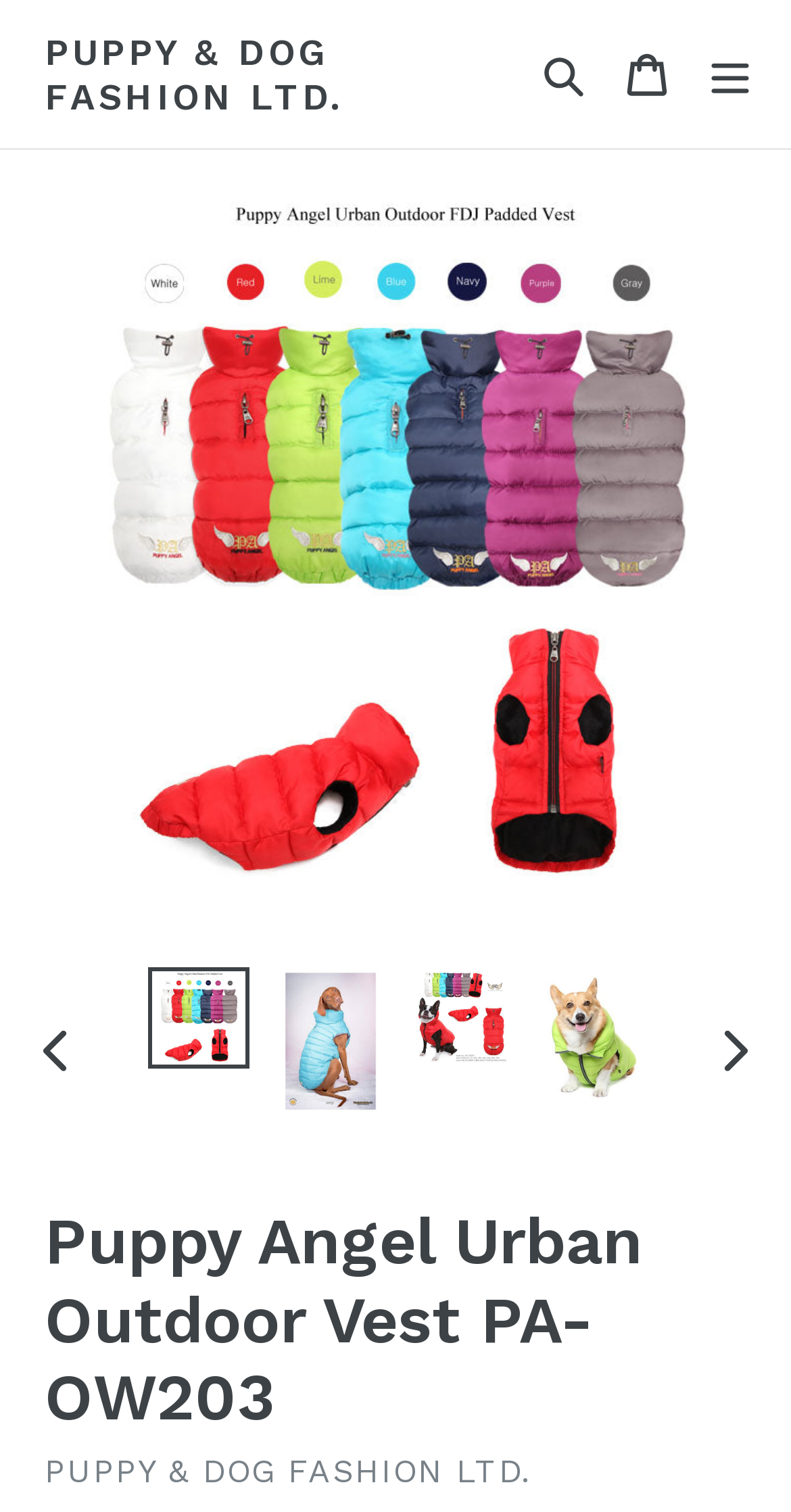How many options are available for the dog vest product?
Answer with a single word or phrase, using the screenshot for reference.

4